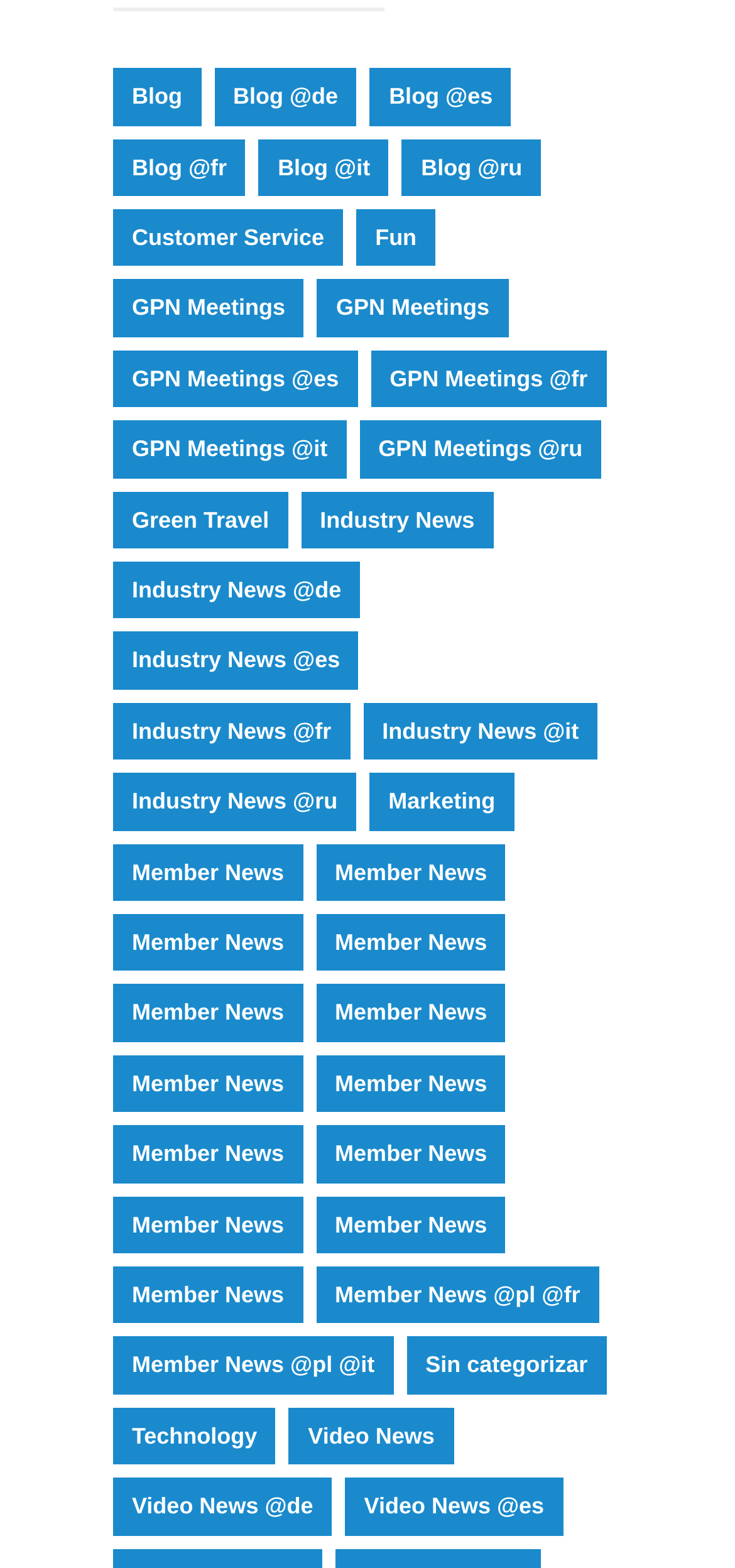Look at the image and write a detailed answer to the question: 
How many blog categories are available?

I counted the number of 'Blog' links with different languages, which are 'Blog (241 items)', 'Blog @de (74 items)', 'Blog @es (74 items)', 'Blog @fr (73 items)', 'Blog @it (73 items)', 'Blog @ru (75 items)'. There are 6 language-specific blog categories and 1 general blog category, making a total of 7 blog categories.